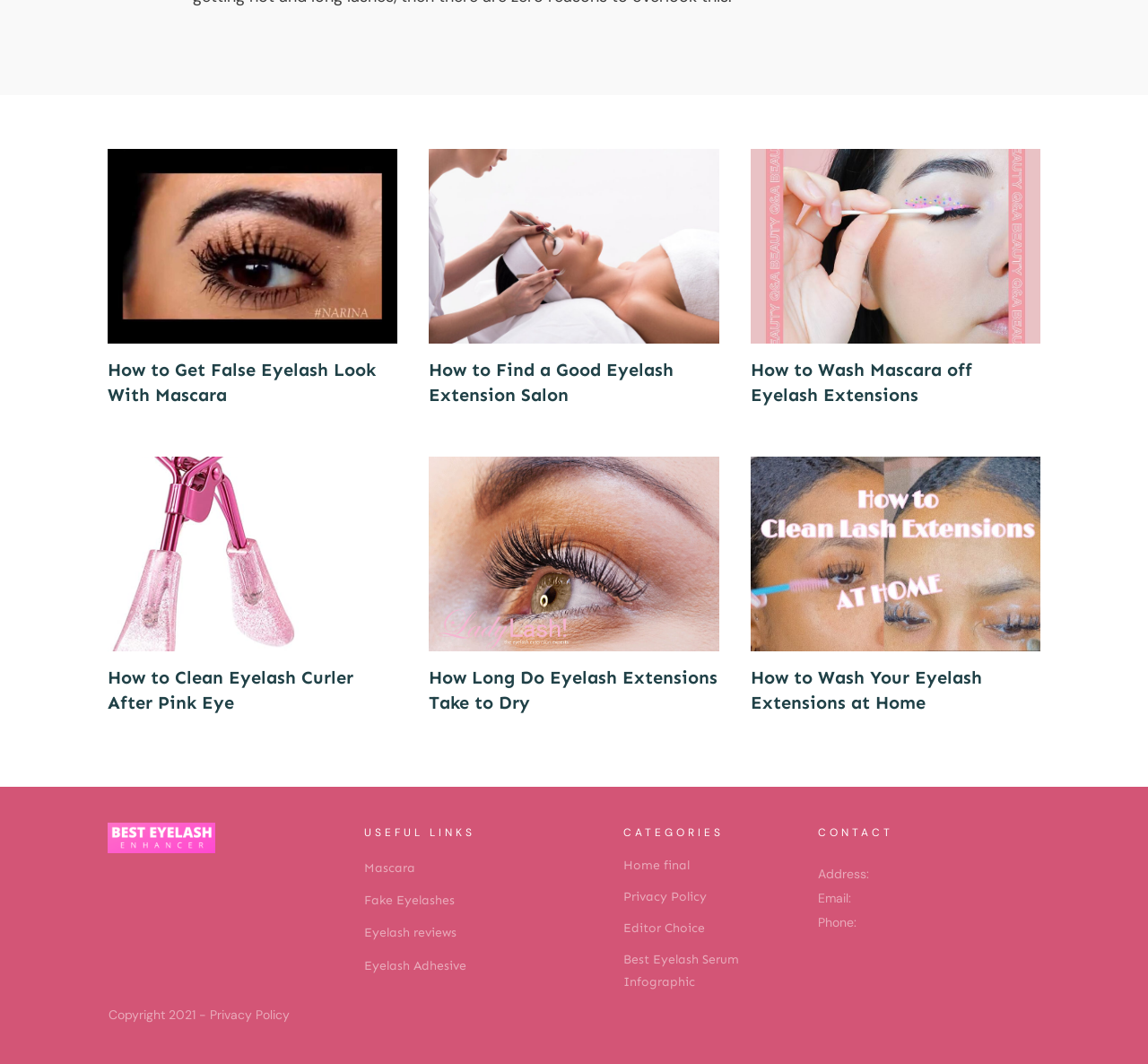What is the address of the contact information?
Provide an in-depth answer to the question, covering all aspects.

The contact information section is located at the bottom-right corner of the webpage, and it includes labels for 'Address:', 'Email:', and 'Phone:', but the actual address is not specified.